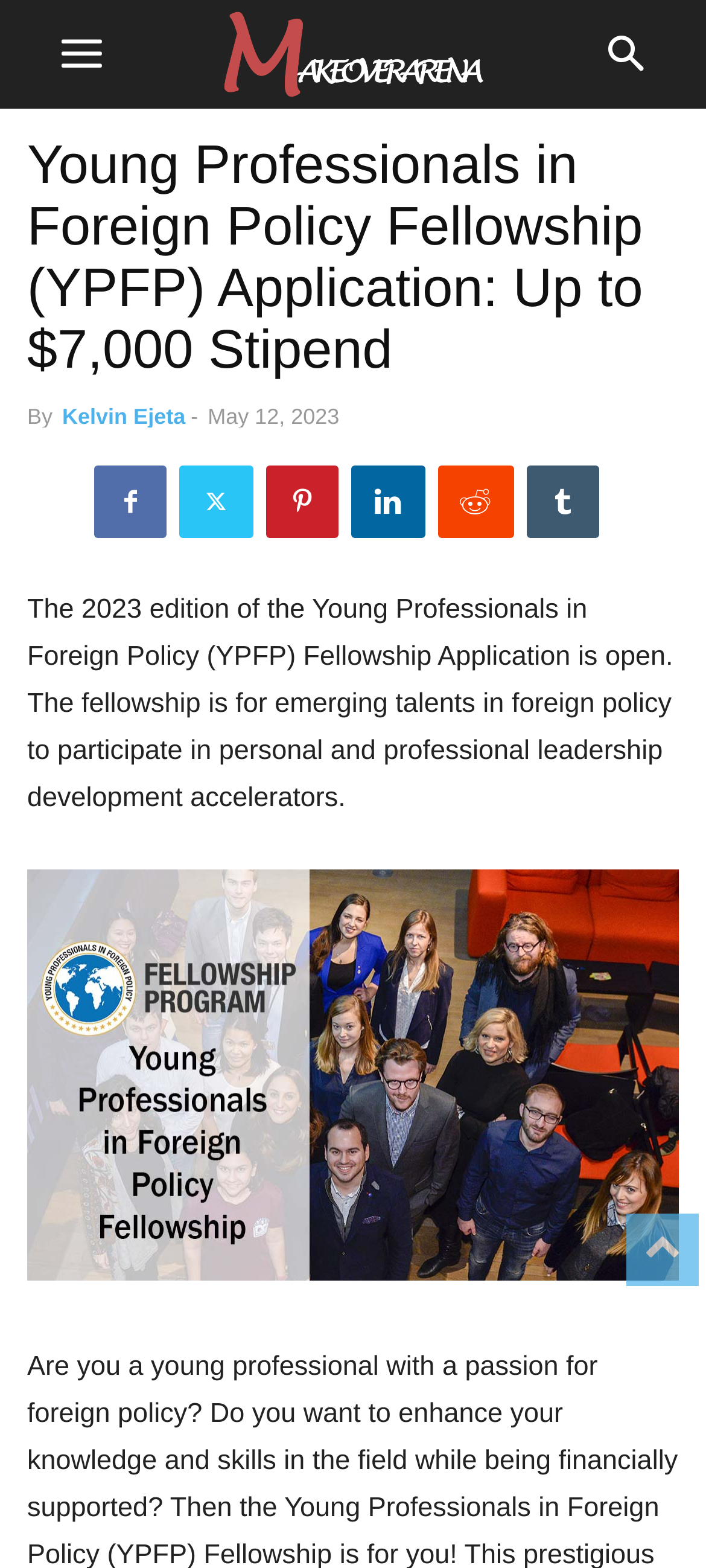For the following element description, predict the bounding box coordinates in the format (top-left x, top-left y, bottom-right x, bottom-right y). All values should be floating point numbers between 0 and 1. Description: Twitter

[0.254, 0.297, 0.359, 0.343]